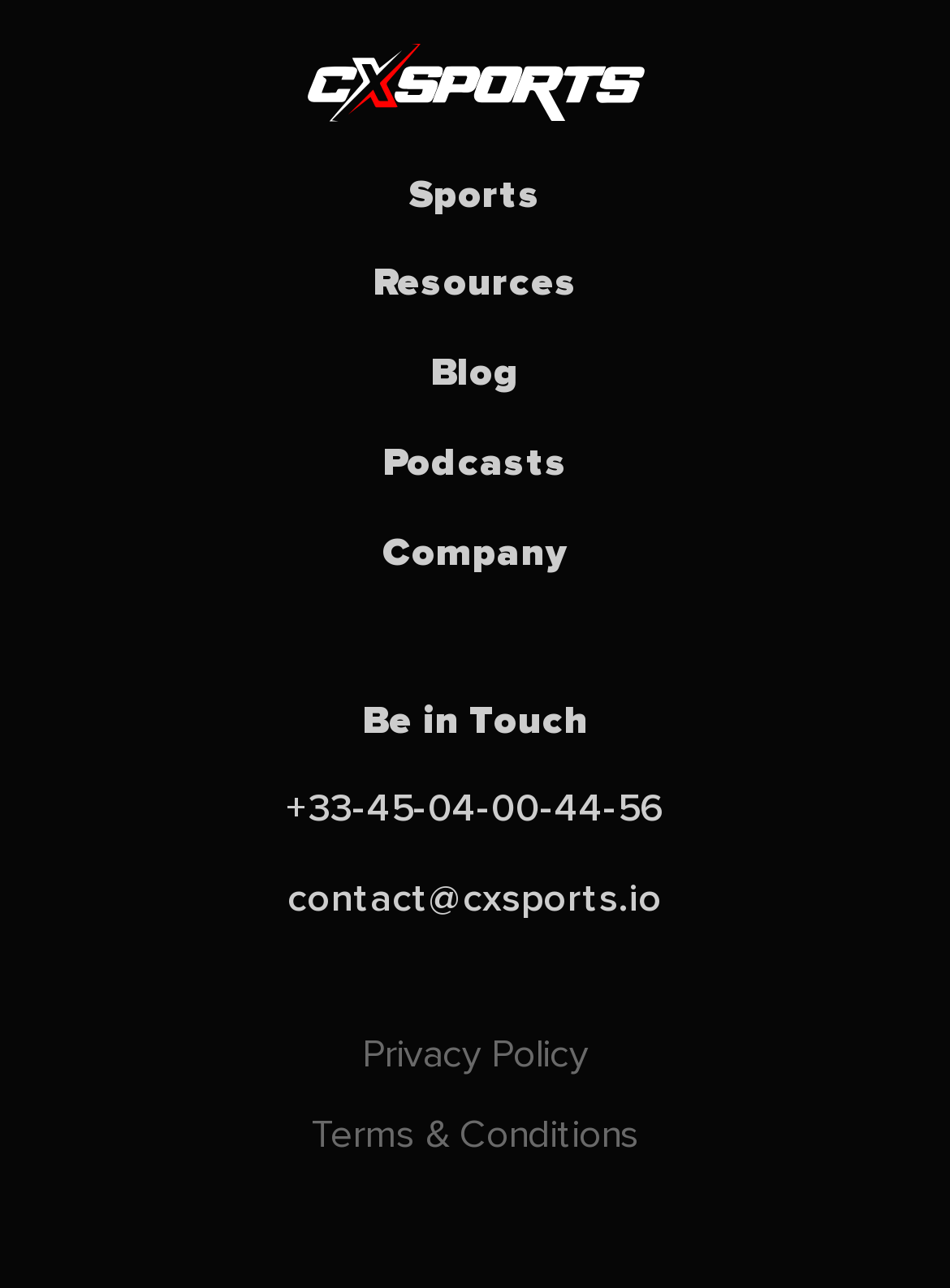Determine the bounding box coordinates of the element that should be clicked to execute the following command: "Click on Sports".

[0.431, 0.124, 0.569, 0.178]